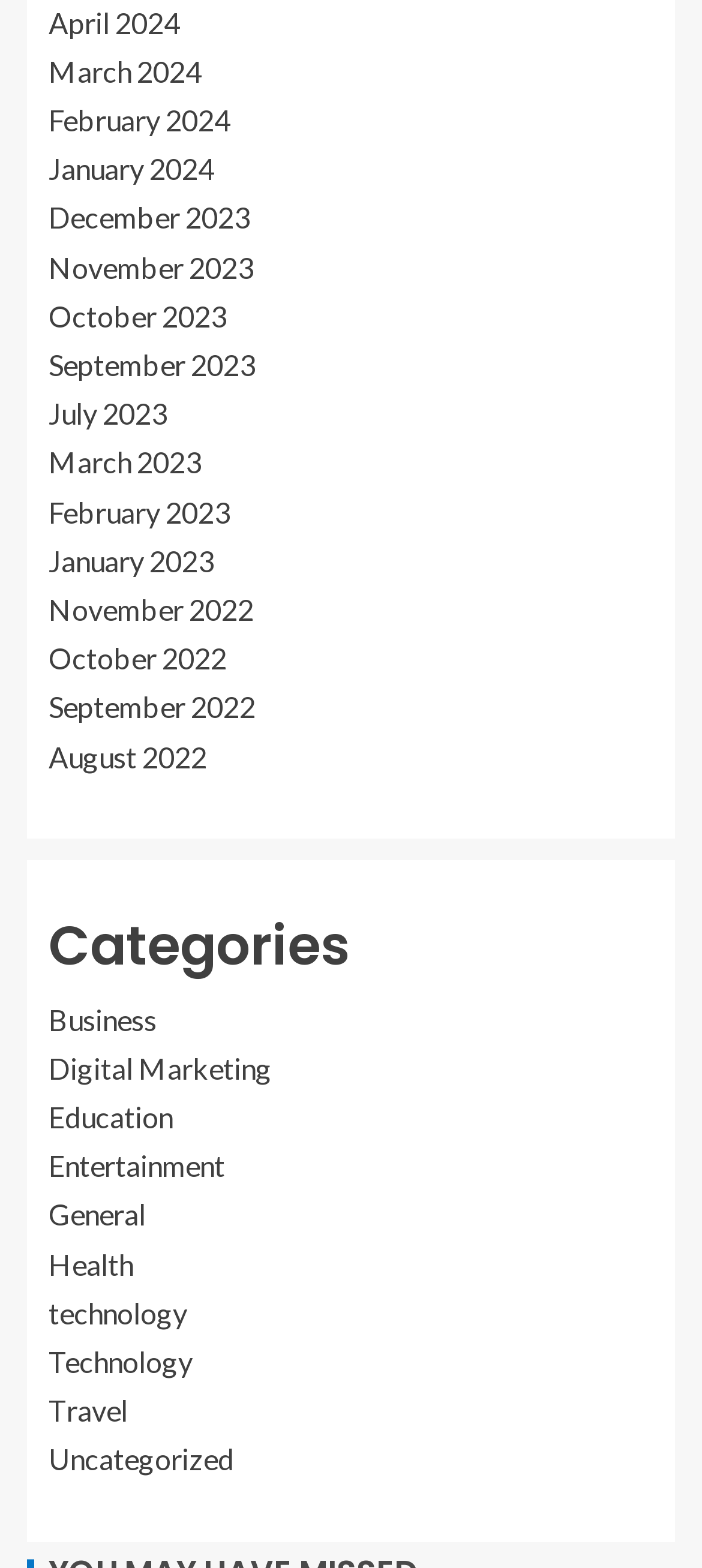Specify the bounding box coordinates of the area to click in order to follow the given instruction: "browse categories under Business."

[0.069, 0.639, 0.223, 0.661]